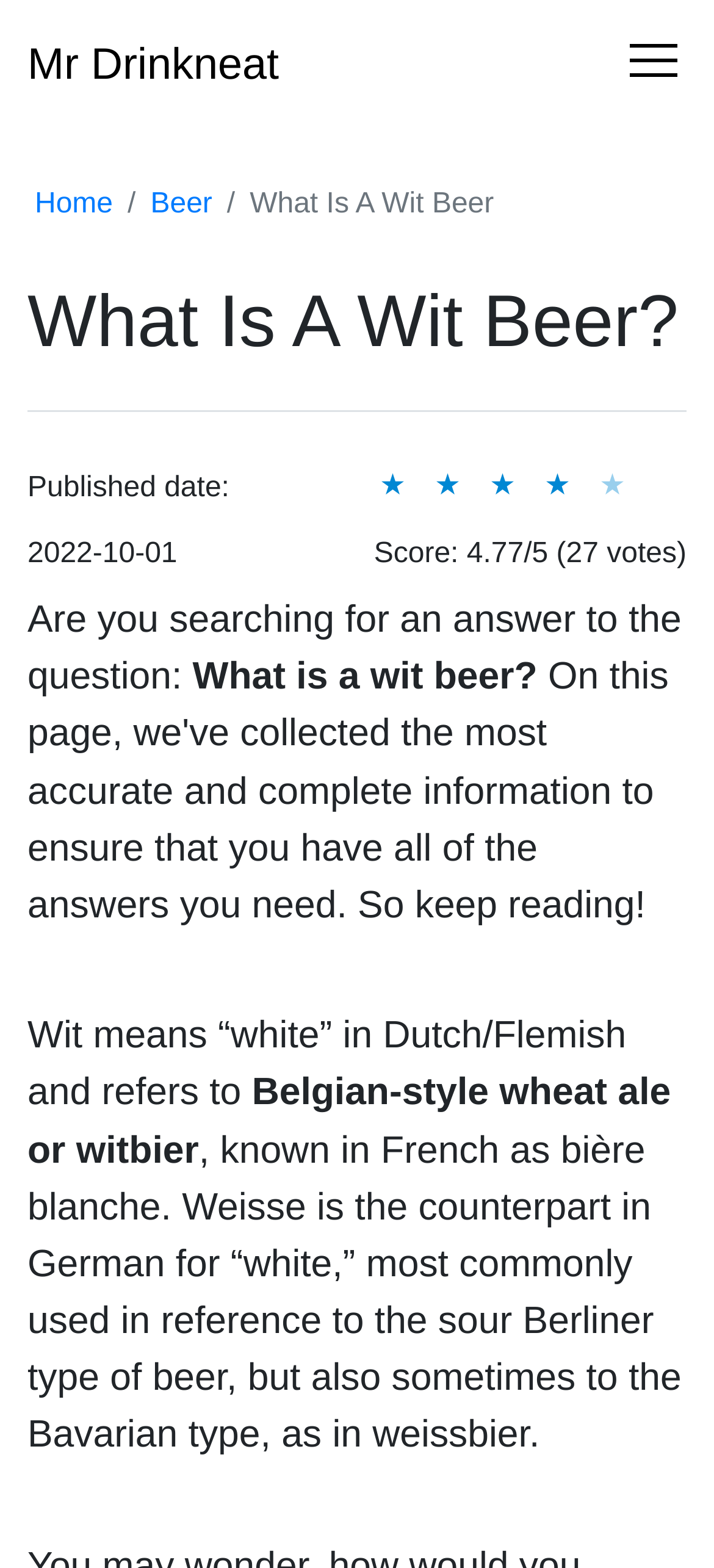Using the format (top-left x, top-left y, bottom-right x, bottom-right y), and given the element description, identify the bounding box coordinates within the screenshot: Mr Drinkneat

[0.038, 0.026, 0.391, 0.057]